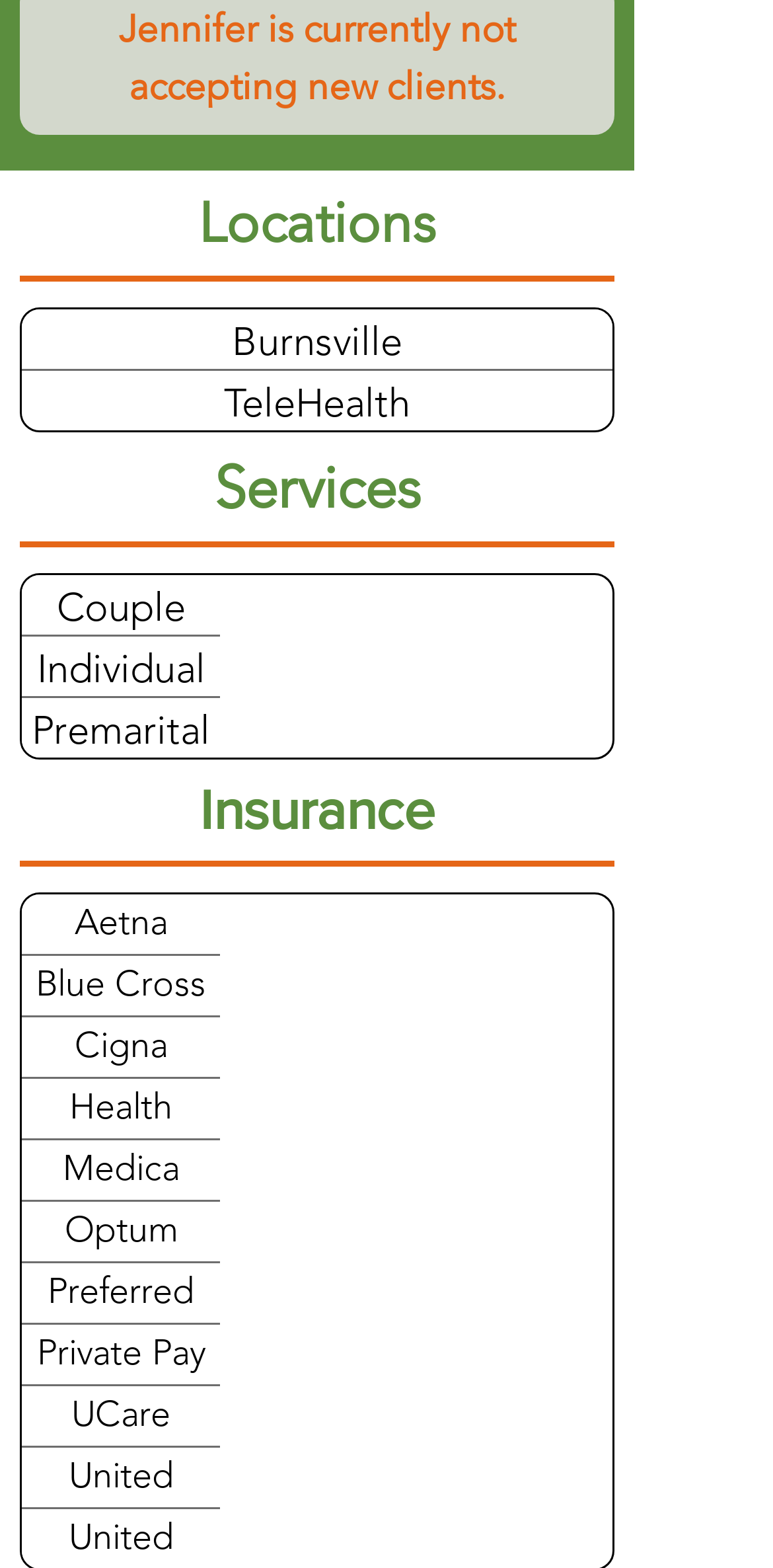Please identify the bounding box coordinates of the element's region that needs to be clicked to fulfill the following instruction: "View Burnsville location". The bounding box coordinates should consist of four float numbers between 0 and 1, i.e., [left, top, right, bottom].

[0.028, 0.197, 0.792, 0.235]